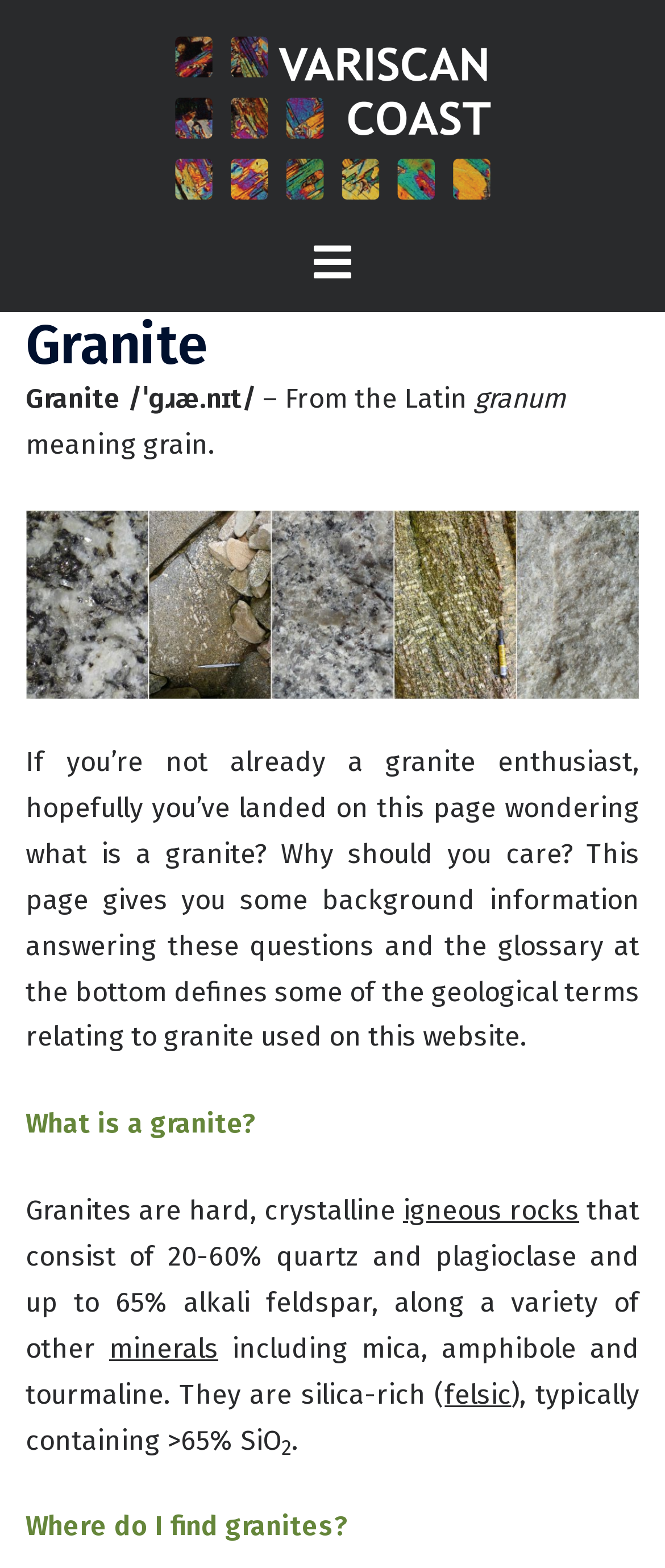Using the provided description title="Variscan Coast", find the bounding box coordinates for the UI element. Provide the coordinates in (top-left x, top-left y, bottom-right x, bottom-right y) format, ensuring all values are between 0 and 1.

[0.256, 0.064, 0.744, 0.085]